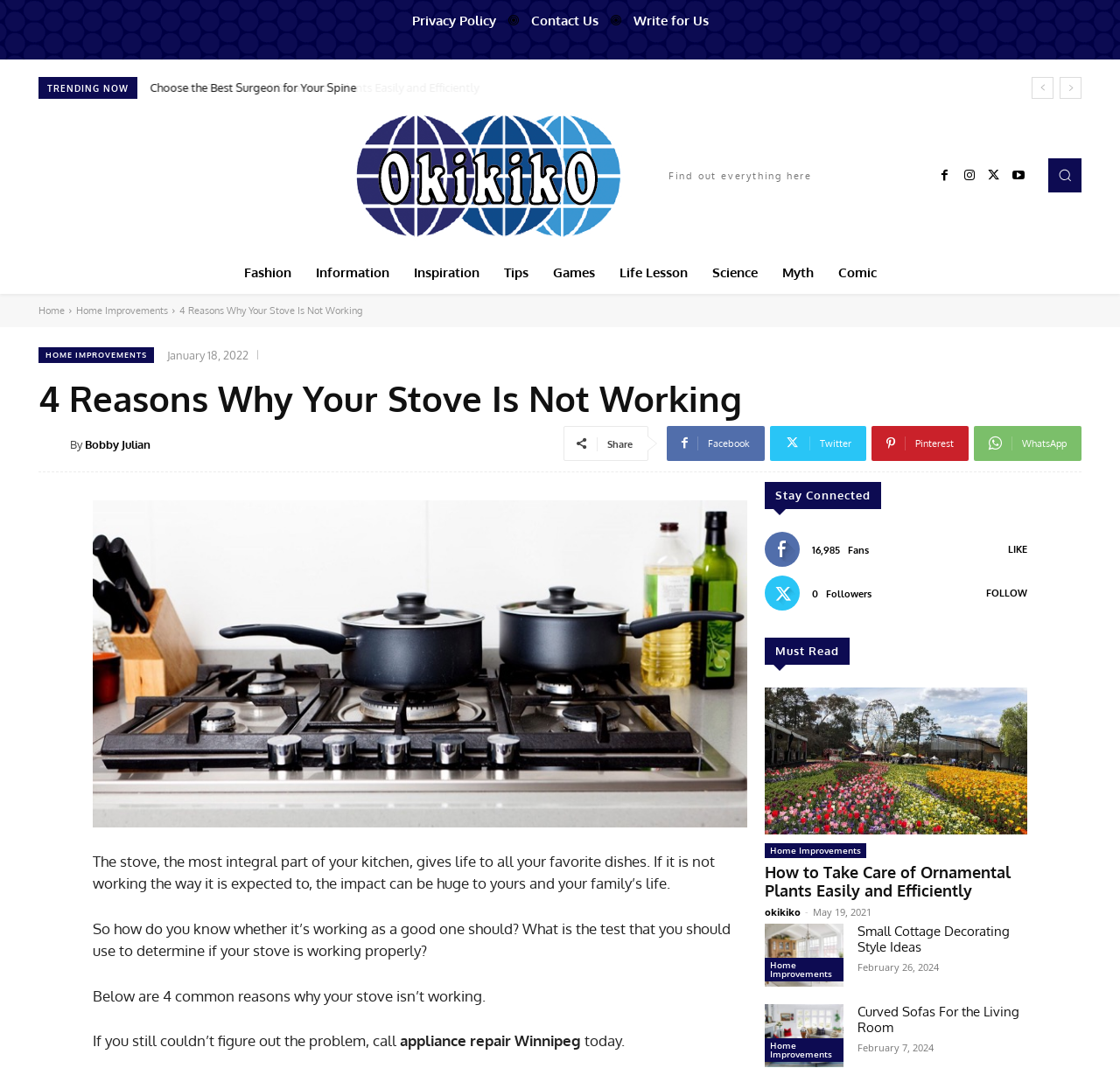Given the description of a UI element: "Write for Us", identify the bounding box coordinates of the matching element in the webpage screenshot.

[0.554, 0.0, 0.643, 0.039]